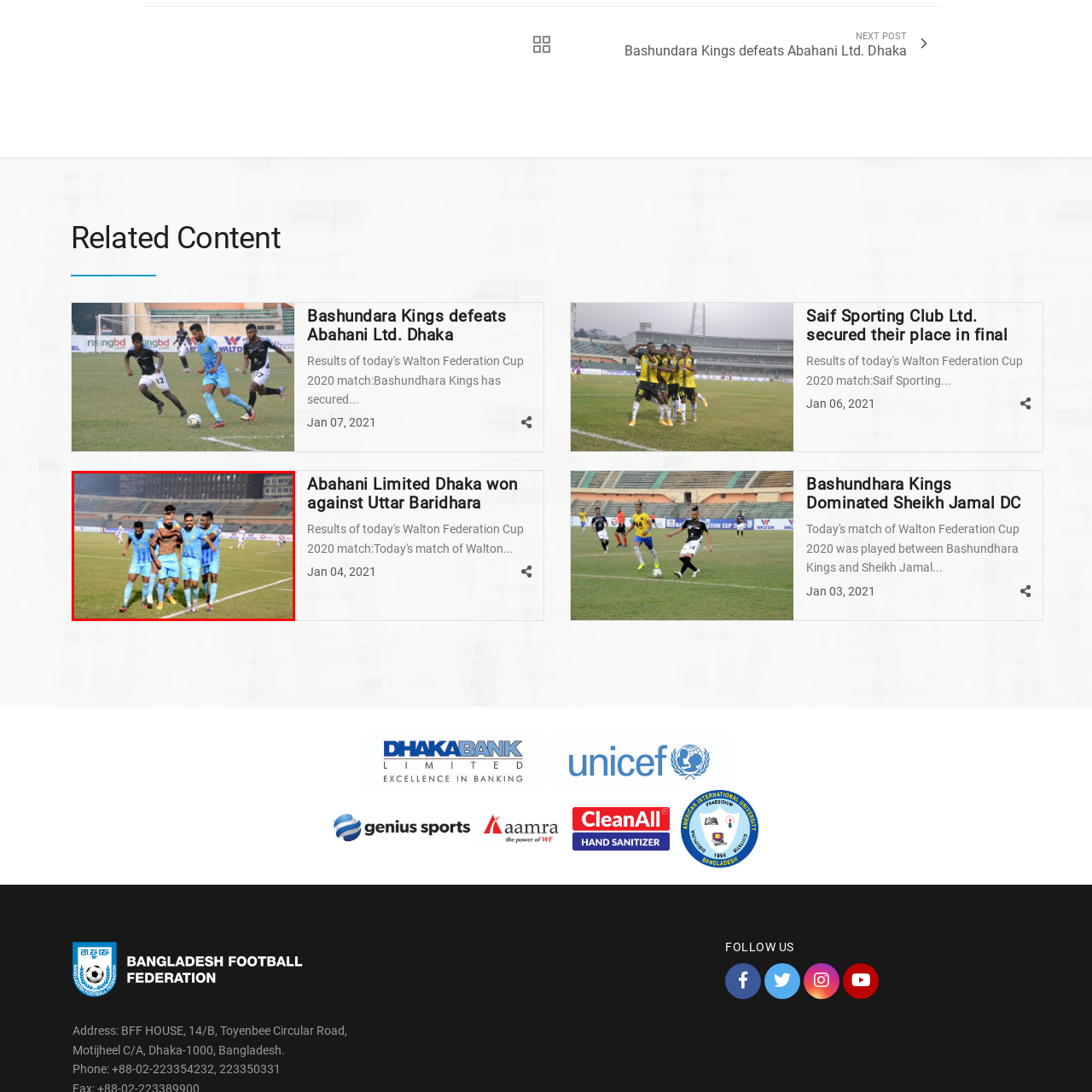Offer a comprehensive narrative for the image inside the red bounding box.

In this dynamic moment captured during the Walton Federation Cup 2020, members of the Abahani Limited Dhaka football team celebrate a significant victory against Uttar Baridhara. The players, visibly exhilarated, engage in a spirited group celebration on the field, showcasing their camaraderie and sportsmanship. The atmosphere is electric, with the stadium lights illuminating the action as fans cheer in the background. This image encapsulates the triumph and passion that define competitive football, highlighting the joy of teamwork and success in athletic endeavors.